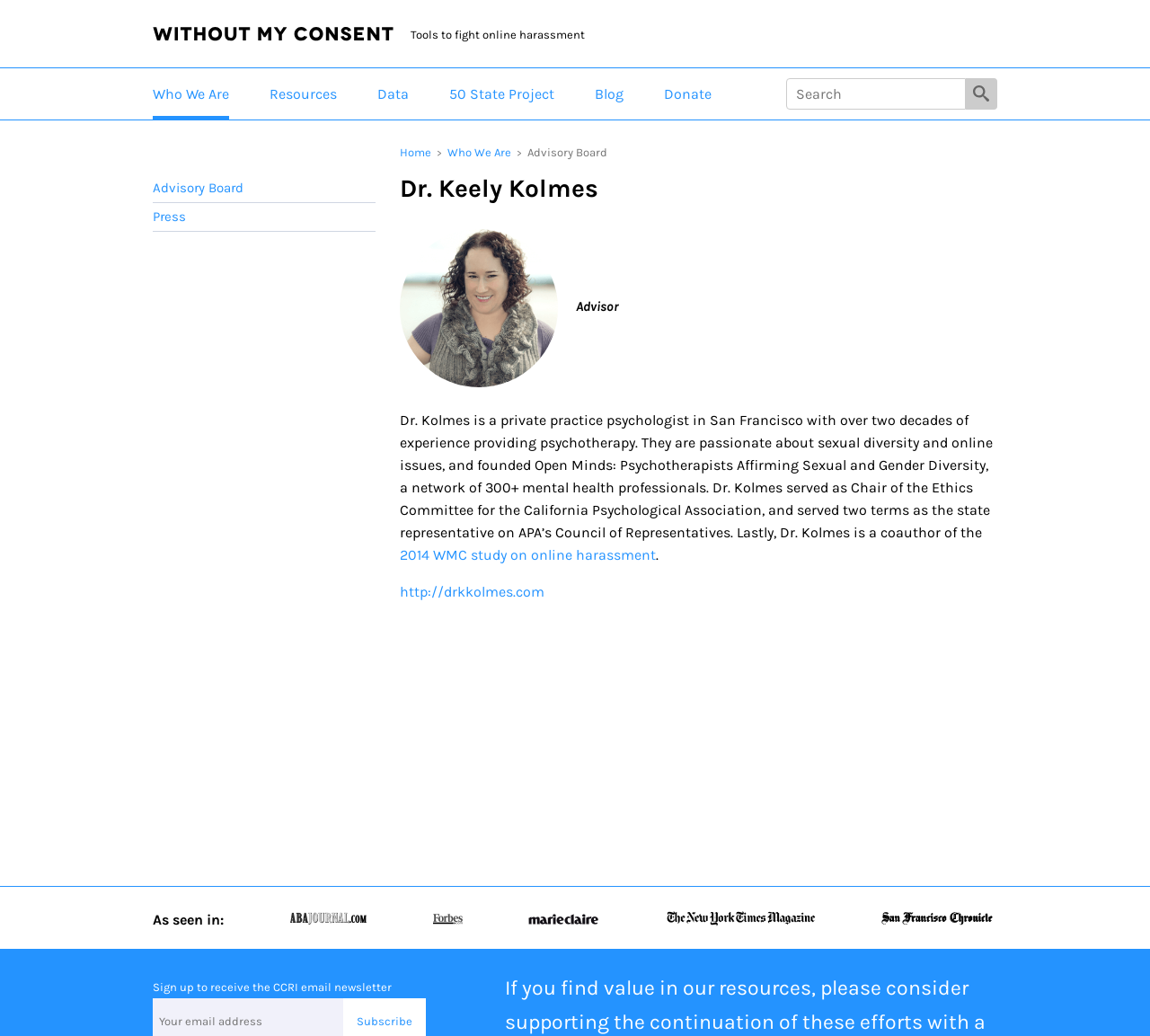How many links are there in the main navigation menu?
Look at the screenshot and give a one-word or phrase answer.

6